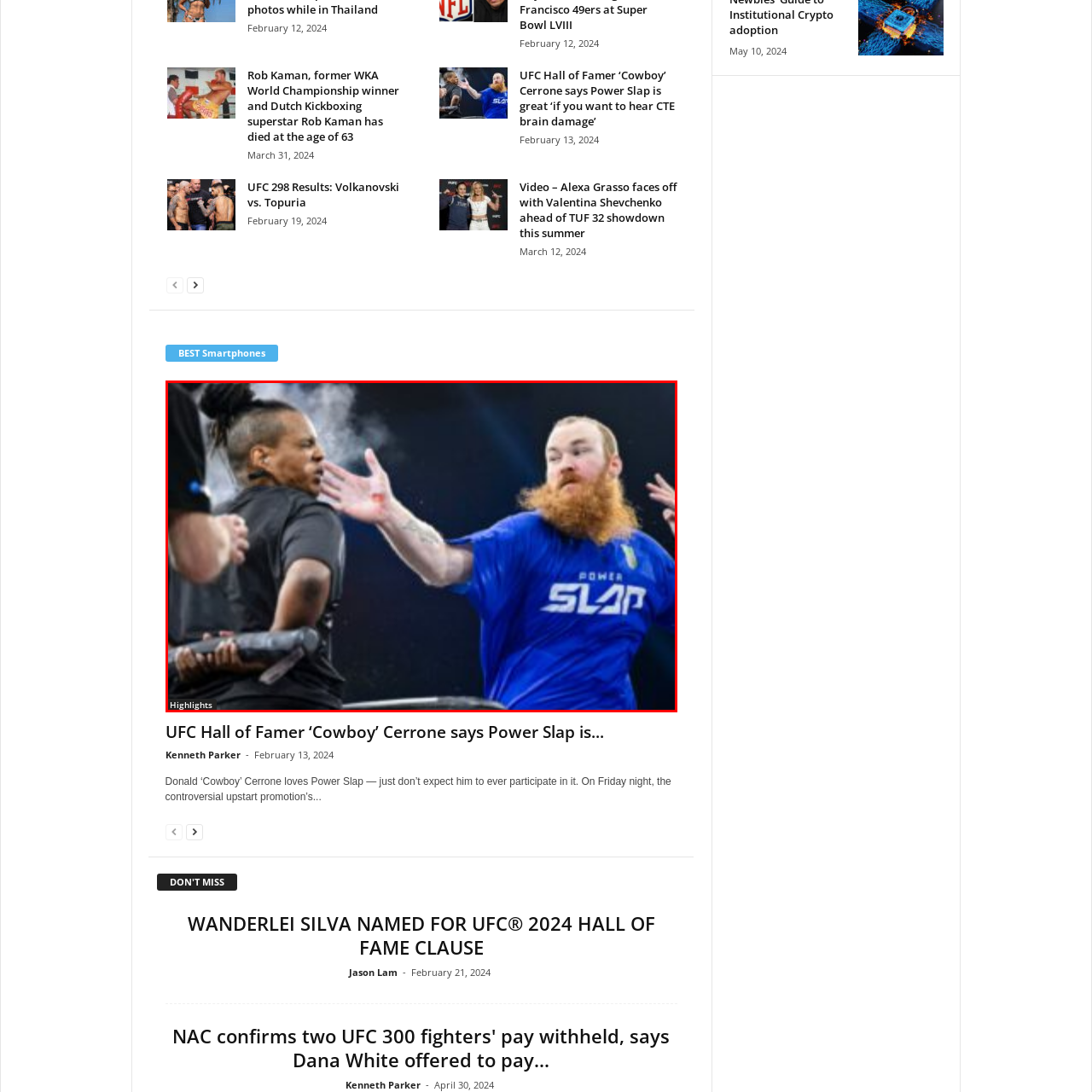Focus on the image encased in the red box and respond to the question with a single word or phrase:
What is the atmosphere of the event?

Electric